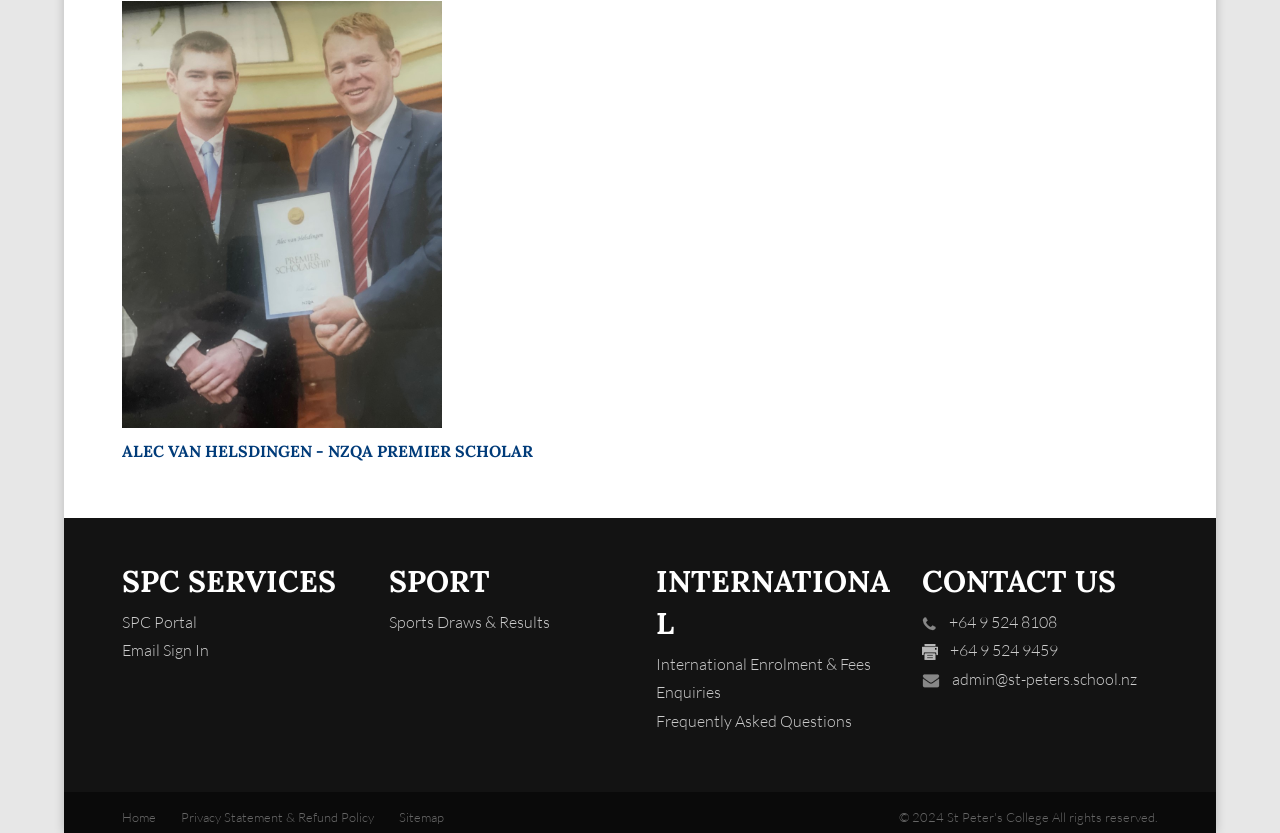Using the provided element description: "SPC Portal", identify the bounding box coordinates. The coordinates should be four floats between 0 and 1 in the order [left, top, right, bottom].

[0.095, 0.734, 0.154, 0.758]